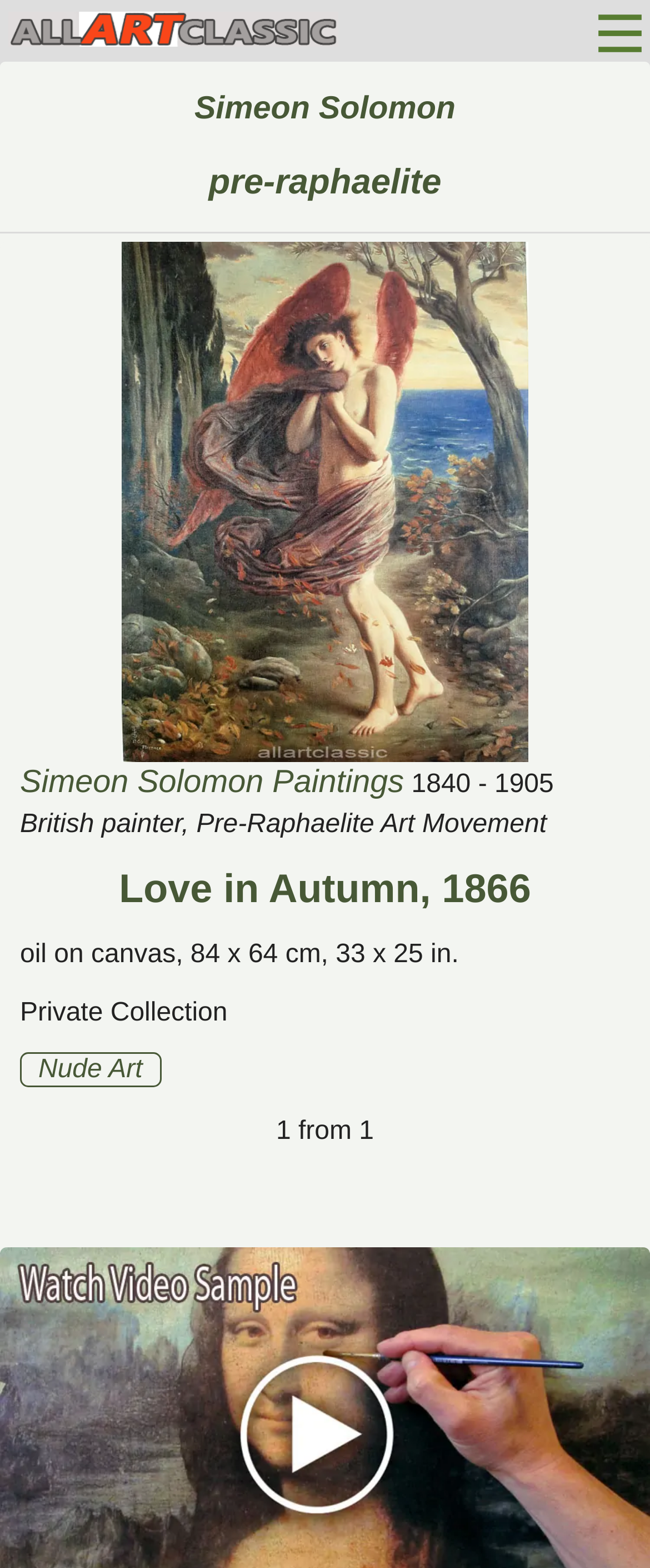Articulate a complete and detailed caption of the webpage elements.

The webpage is about Simeon Solomon's painting "Love in Autumn". At the top left corner, there is a logo image with a link to the homepage. Below the logo, there is a navigation menu with 13 links, including "Home", "Artist's Index A-Z", "Samples", and others, stretching from the left to the right edge of the page.

On the top right corner, there is a menu image. Below the navigation menu, there are two headings, "Simeon Solomon" and "pre-raphaelite", both with links to related pages. 

The main content of the page is an image of the painting "Love in Autumn, 1866" by Simeon Solomon, which takes up most of the page's width. Below the image, there are links to "Simeon Solomon Paintings" and "Nude Art", as well as some static text describing the painting, including its size, medium, and current location. 

There is also a brief biography of Simeon Solomon, mentioning his birth and death years, nationality, and art movement. At the bottom of the page, there is a small text indicating that this is the only image on the page.